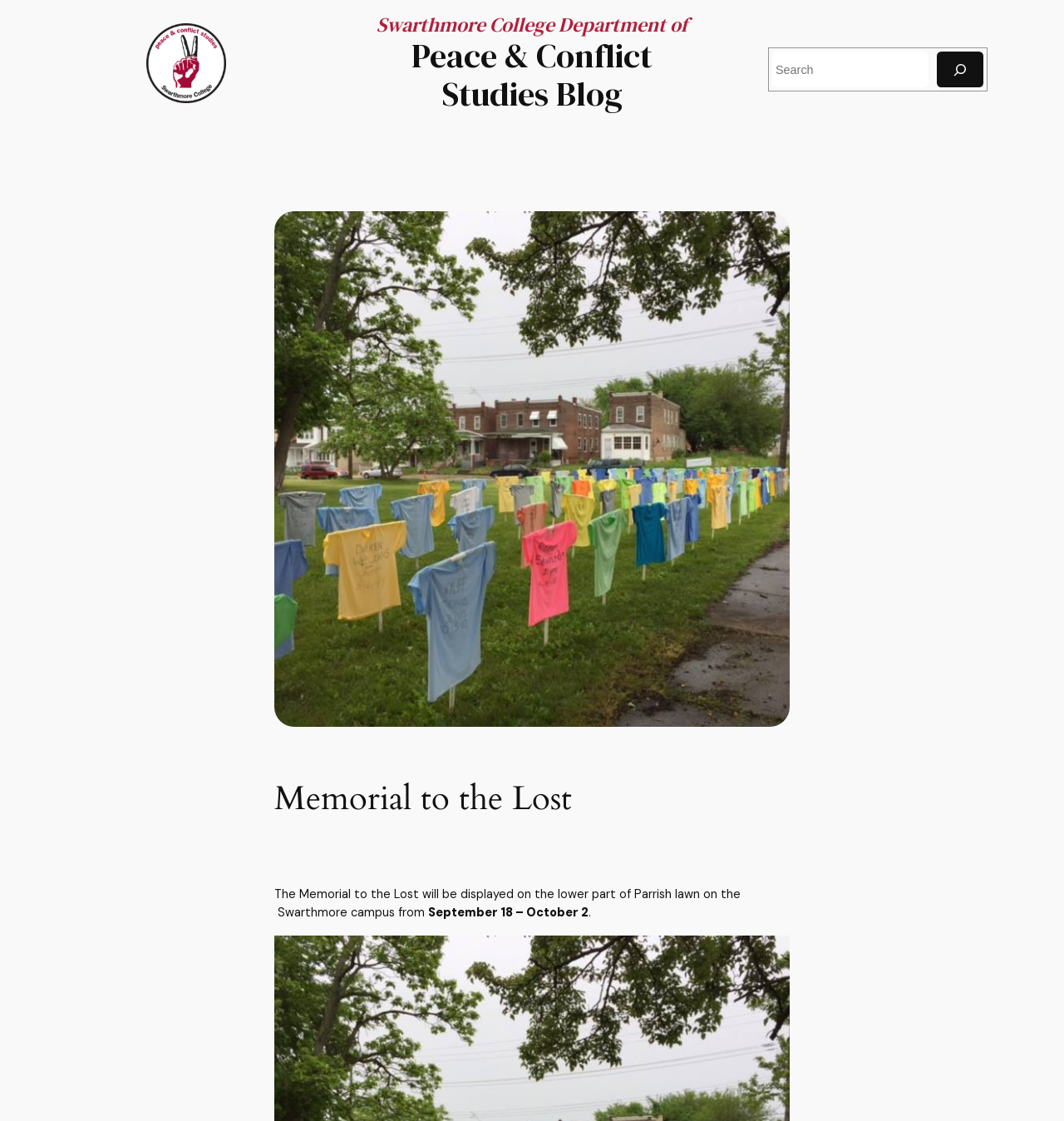Determine the webpage's heading and output its text content.

Swarthmore College Department of